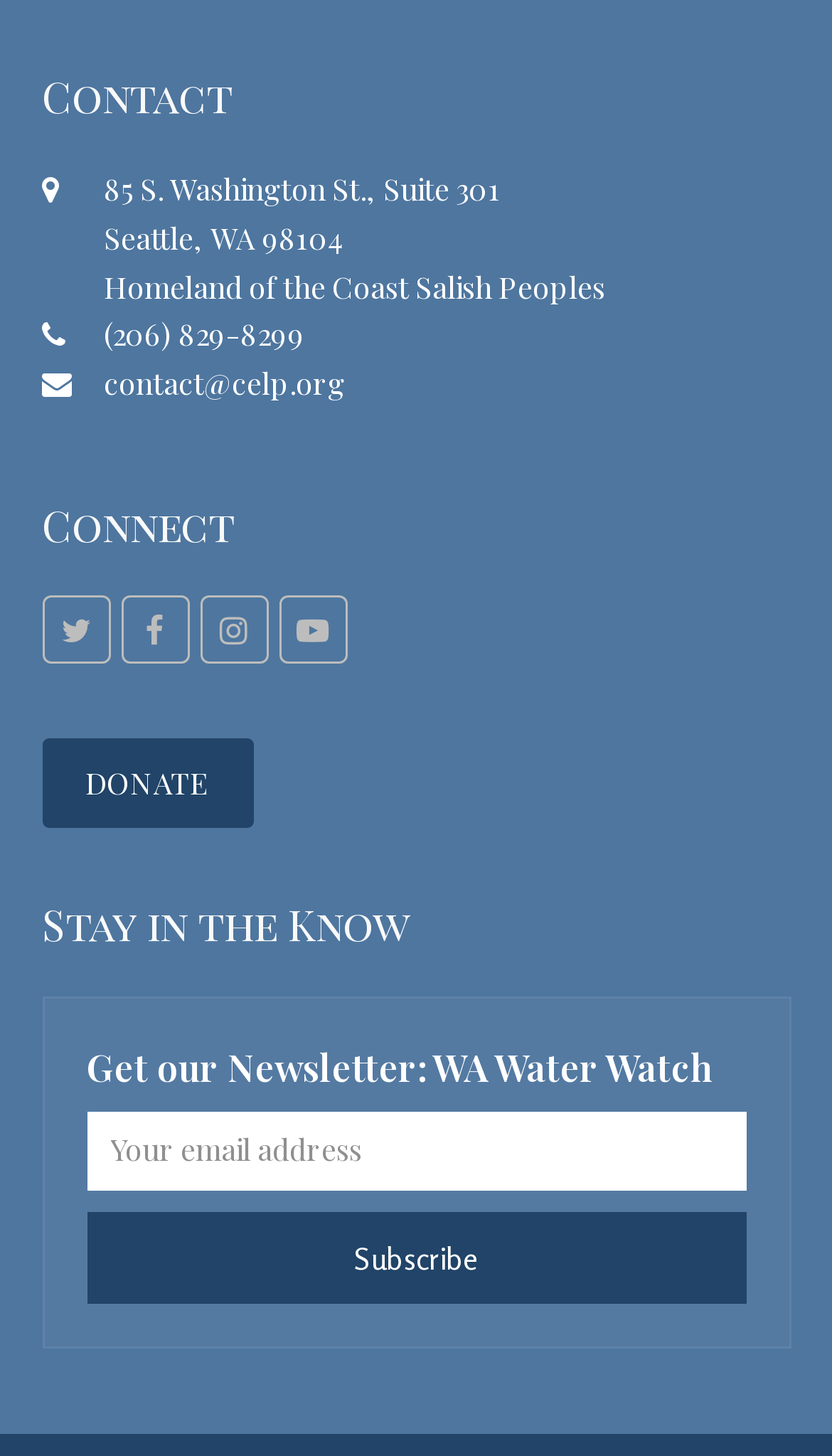Reply to the question with a single word or phrase:
What is the name of the newsletter?

WA Water Watch